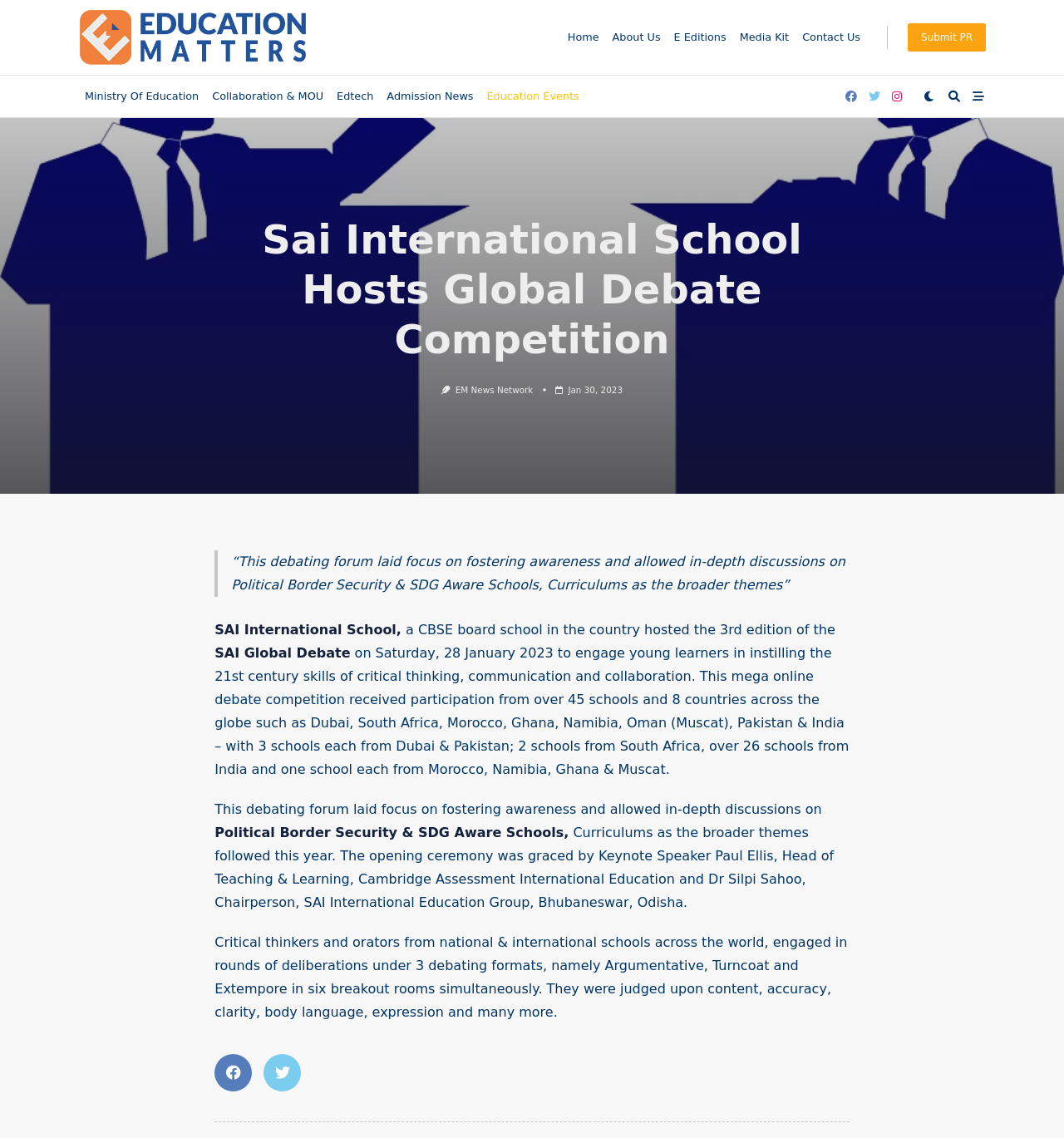Using details from the image, please answer the following question comprehensively:
How many countries participated in the debate competition?

The answer can be found in the article section of the webpage, where it is mentioned that 'This mega online debate competition received participation from over 45 schools and 8 countries across the globe'.